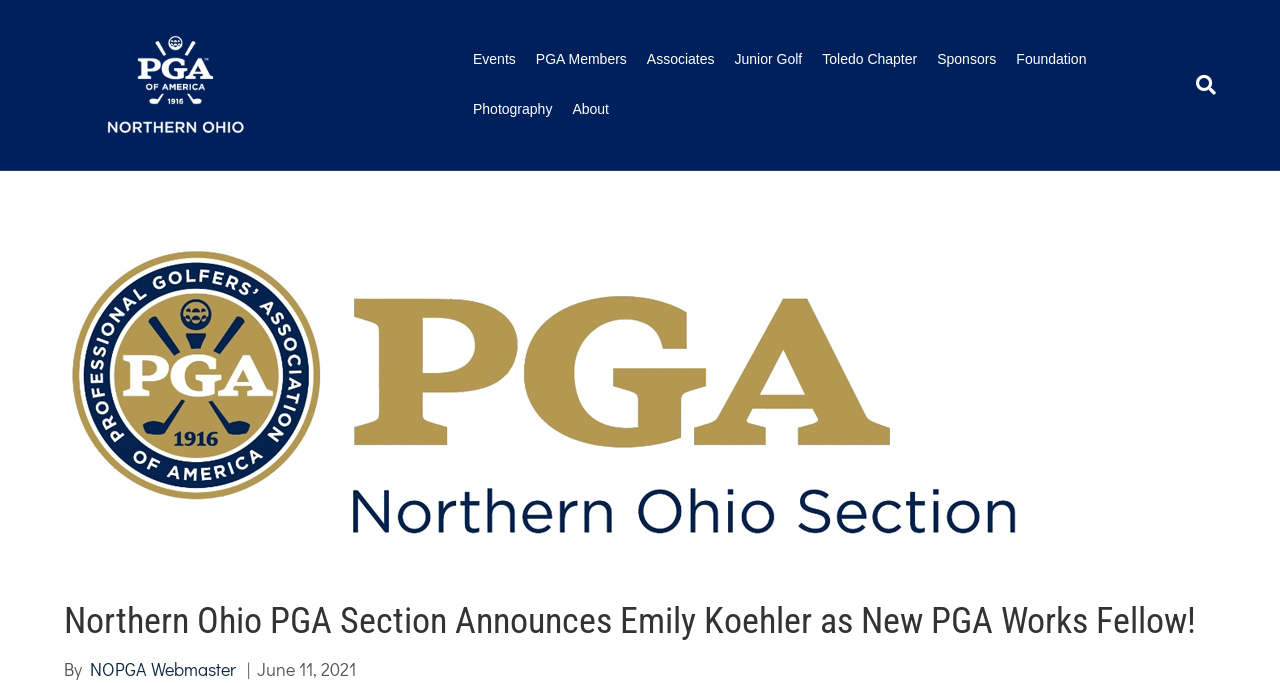Pinpoint the bounding box coordinates of the element to be clicked to execute the instruction: "Check the 'About' section".

[0.439, 0.124, 0.484, 0.197]